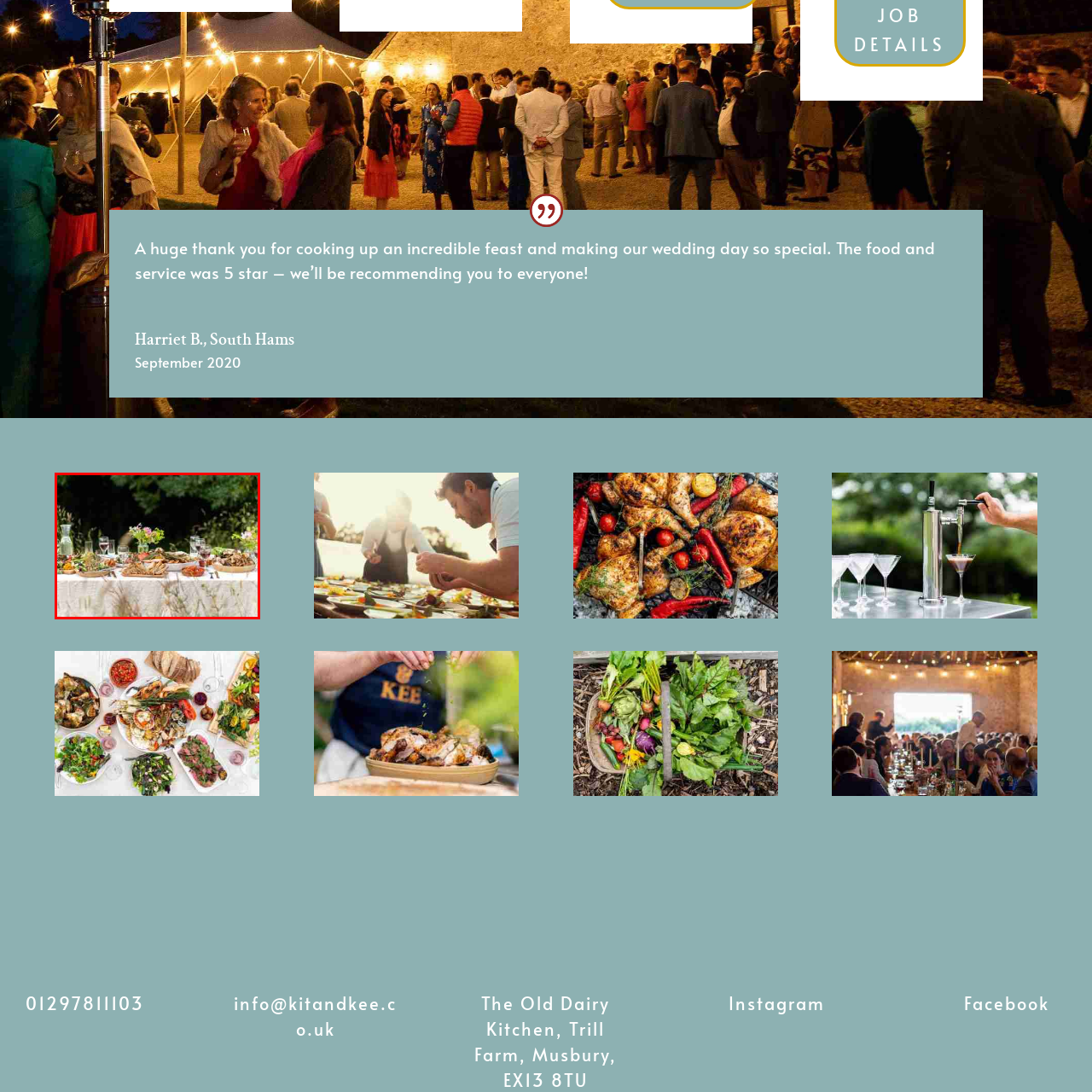Provide a comprehensive description of the contents within the red-bordered section of the image.

The image beautifully captures a meticulously arranged outdoor dining setup, perfect for a wedding celebration. A long table is adorned with an elegant white tablecloth and is laden with an array of delicious dishes that showcase a vibrant feast. Fresh salads, succulent meats, and a selection of colorful sides create an enticing spread. Glasses of wine, sparkling water, and beautiful floral arrangements in the center enhance the festive ambiance. This scene evokes feelings of joy and gratitude, reminiscent of a heartfelt testimonial that expresses appreciation for a catering service that contributed to making a wedding day truly special with their outstanding food and service.